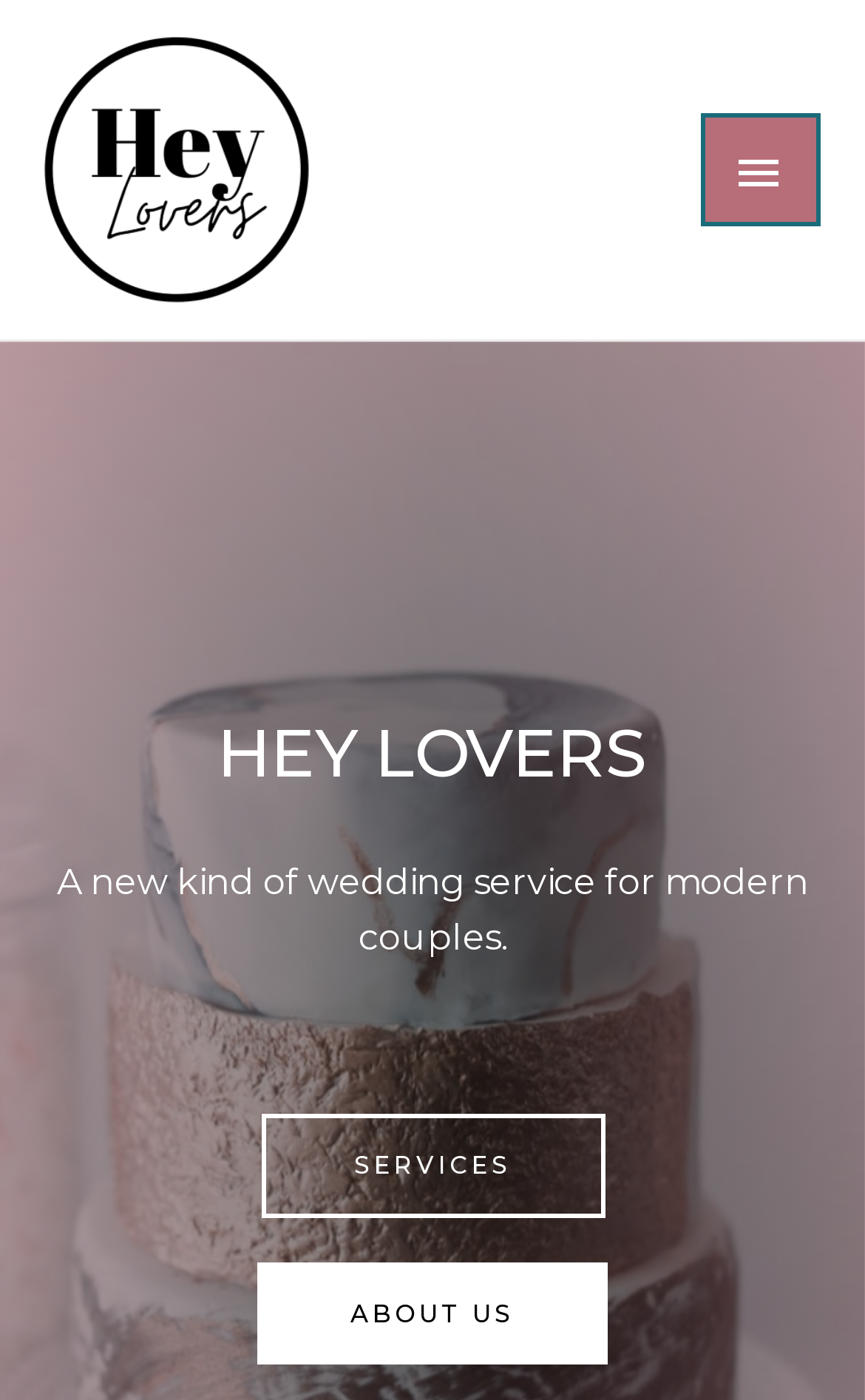Provide your answer in a single word or phrase: 
How many buttons are there in the main menu?

2